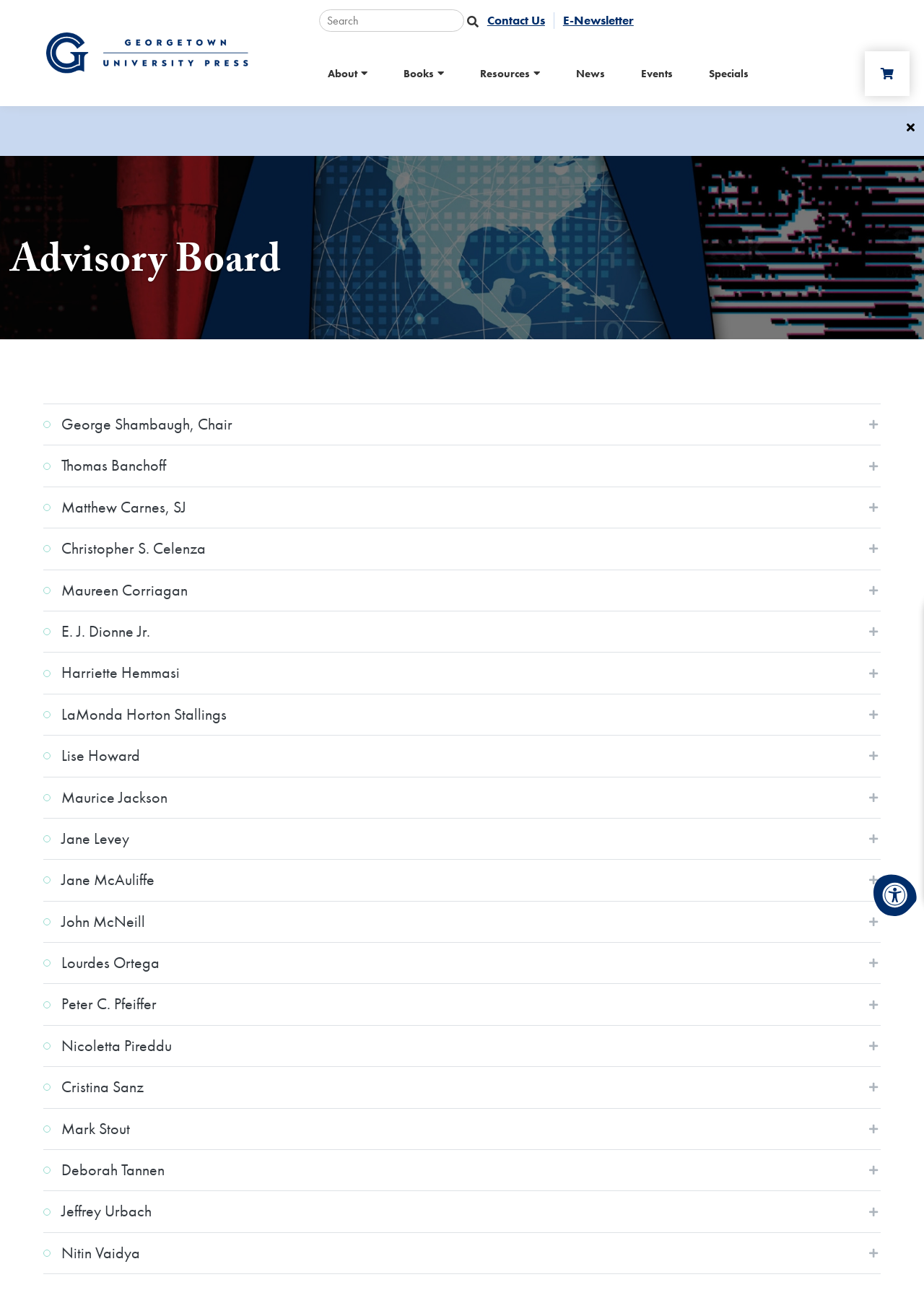Please provide a detailed answer to the question below based on the screenshot: 
What is the function of the textbox with the placeholder 'Search'?

I deduced the function of the textbox by its placeholder text 'Search', which implies that users can input keywords to search for specific content on the webpage.